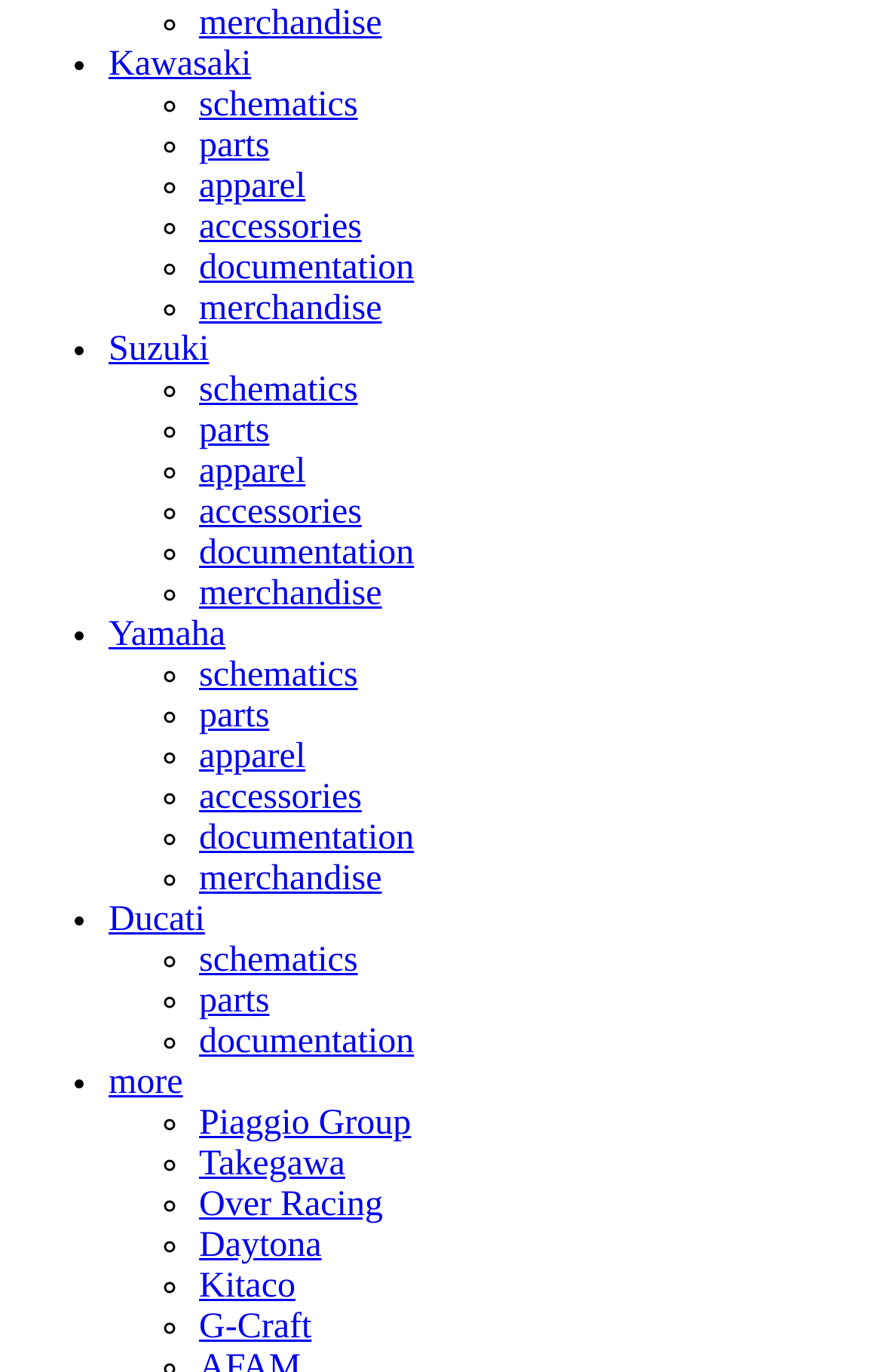Based on the image, please respond to the question with as much detail as possible:
How many motorcycle brands are listed?

By examining the menu items, I can see that there are five motorcycle brands listed: Kawasaki, Suzuki, Yamaha, Ducati, and more (which leads to additional brands).